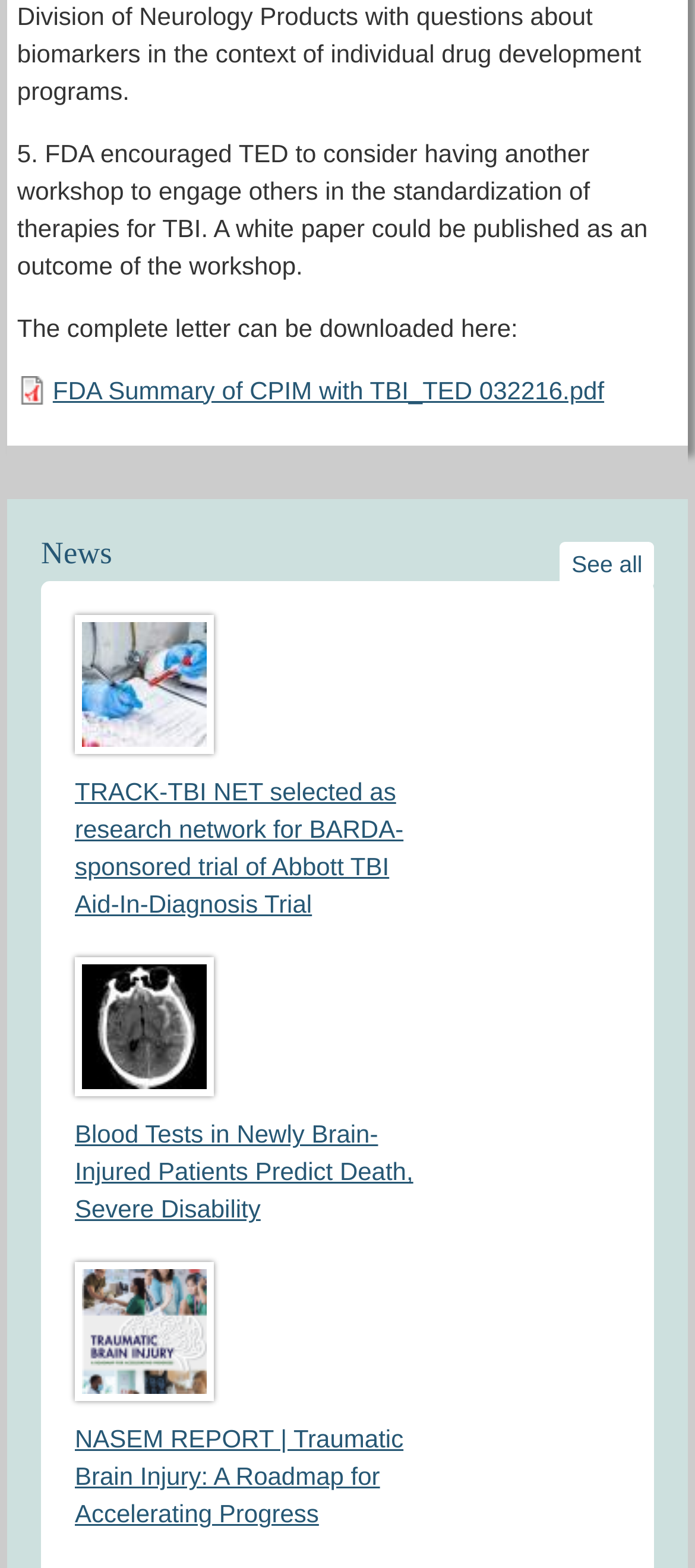Provide a one-word or brief phrase answer to the question:
What is the topic of the news section?

TBI